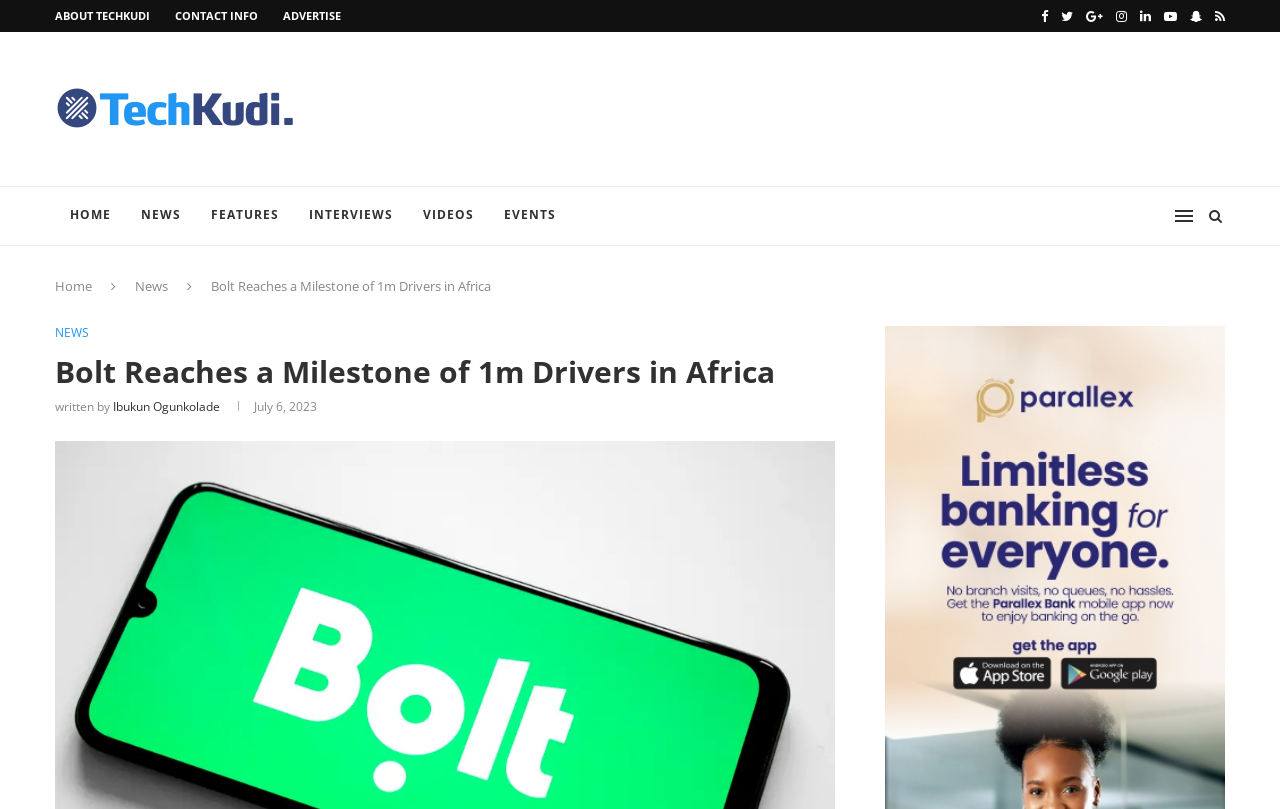Provide a brief response in the form of a single word or phrase:
Who is the author of the news article?

Ibukun Ogunkolade